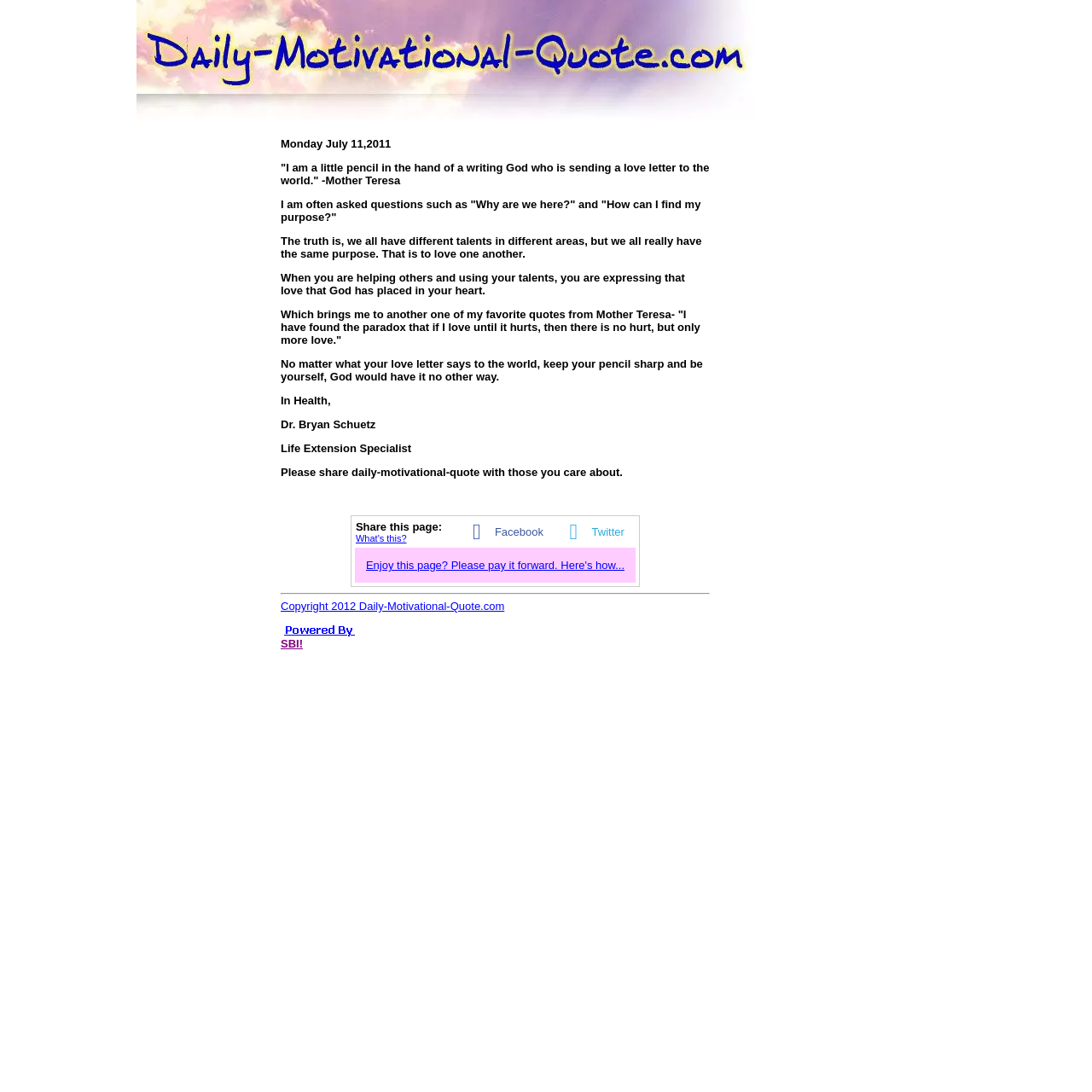Identify the bounding box coordinates for the UI element described as: "Facebook".

[0.424, 0.48, 0.498, 0.492]